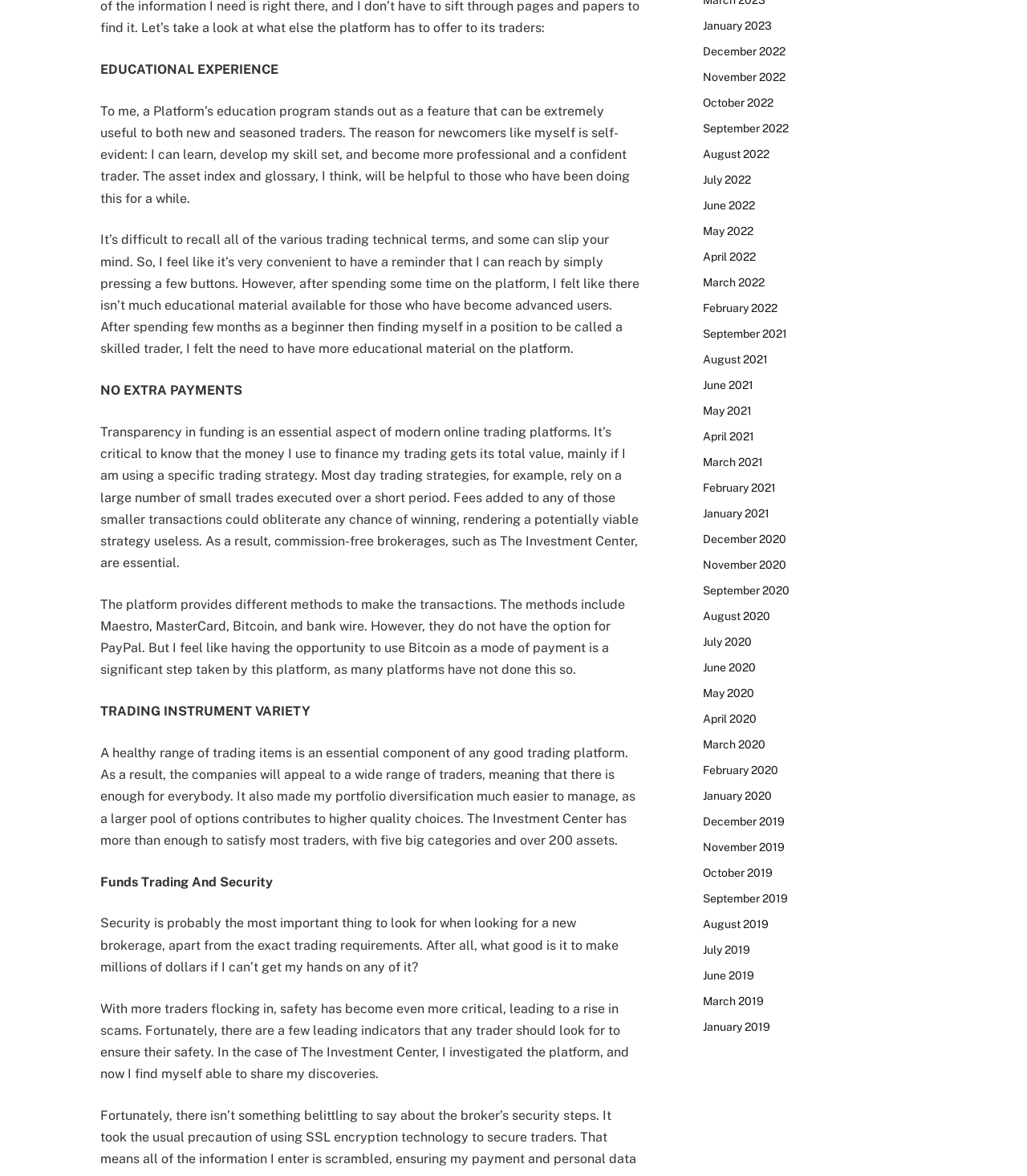Please identify the bounding box coordinates of the region to click in order to complete the given instruction: "Click on NO EXTRA PAYMENTS". The coordinates should be four float numbers between 0 and 1, i.e., [left, top, right, bottom].

[0.098, 0.325, 0.236, 0.338]